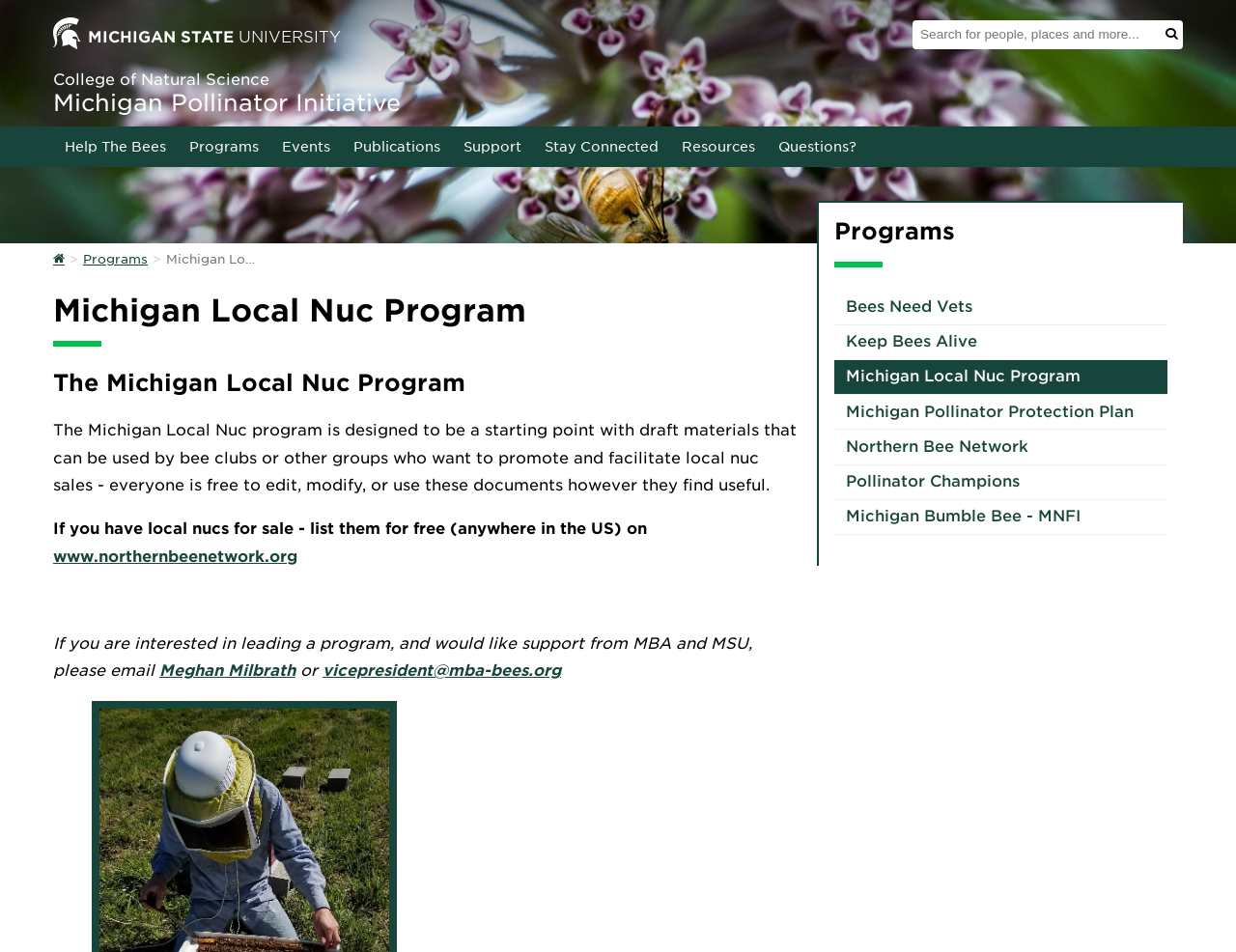Locate the bounding box coordinates of the element to click to perform the following action: 'Learn about Help The Bees program'. The coordinates should be given as four float values between 0 and 1, in the form of [left, top, right, bottom].

[0.043, 0.139, 0.144, 0.169]